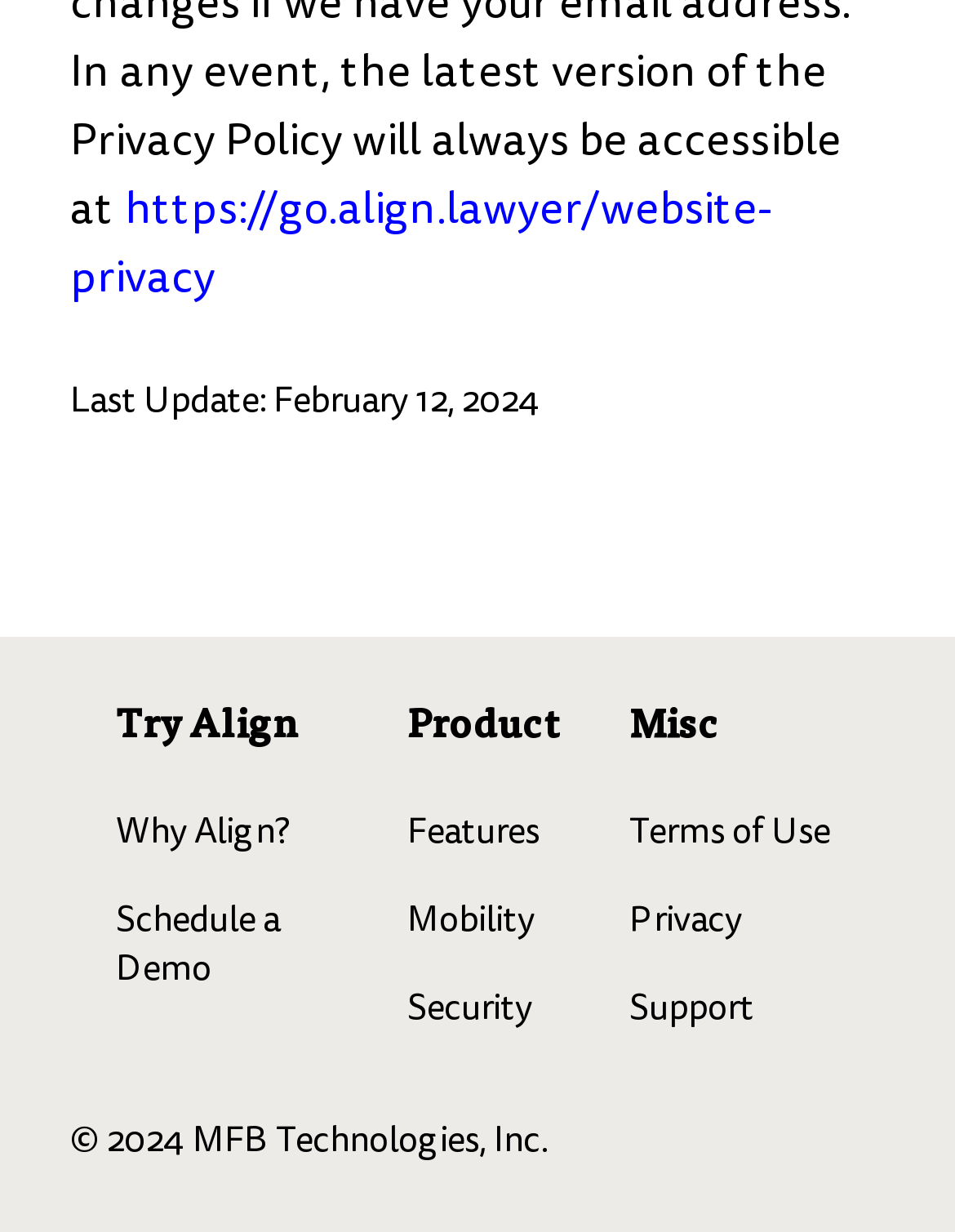Use a single word or phrase to answer the question: 
What year is the copyright for?

2024